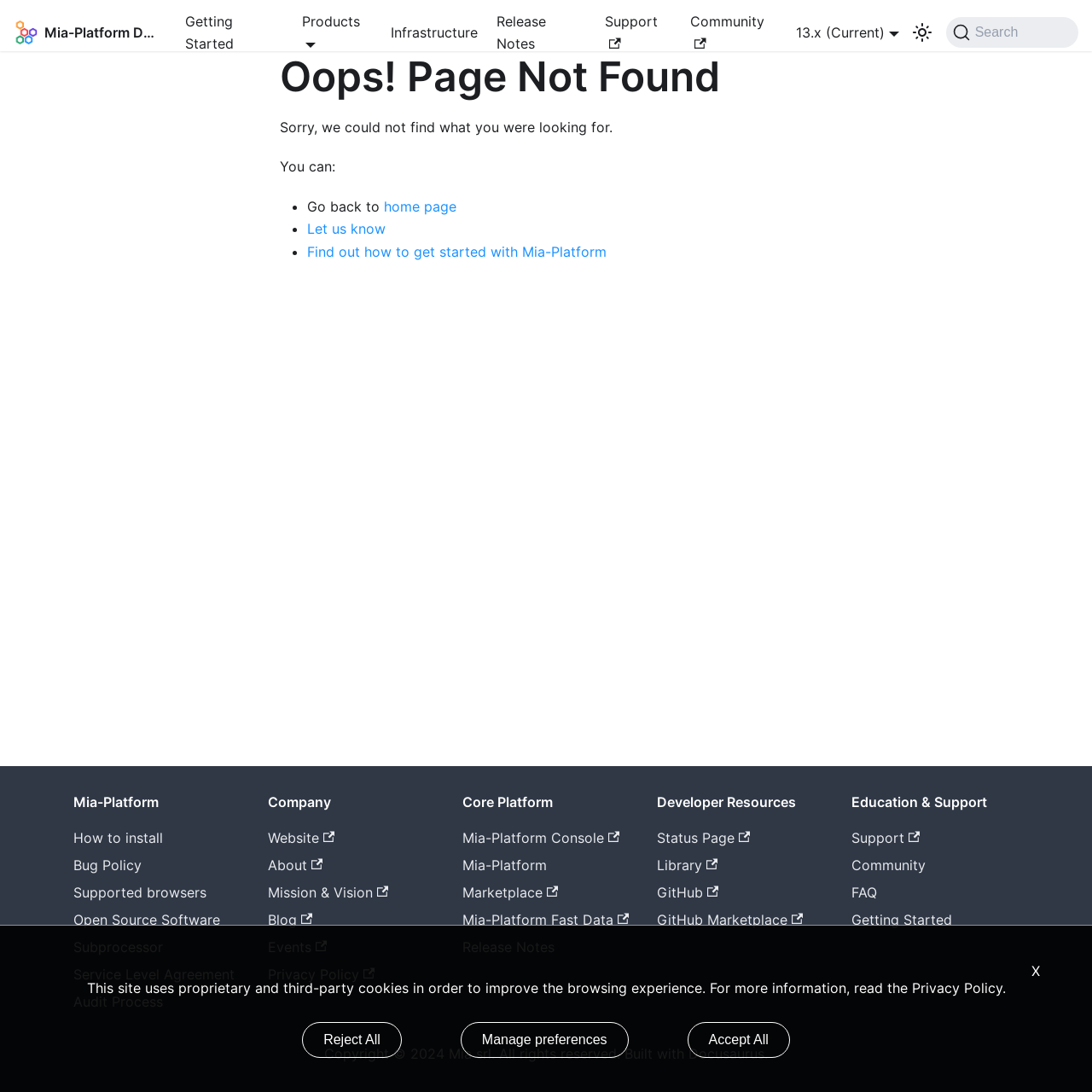Locate the bounding box coordinates of the area you need to click to fulfill this instruction: 'Search for something'. The coordinates must be in the form of four float numbers ranging from 0 to 1: [left, top, right, bottom].

[0.866, 0.016, 0.988, 0.044]